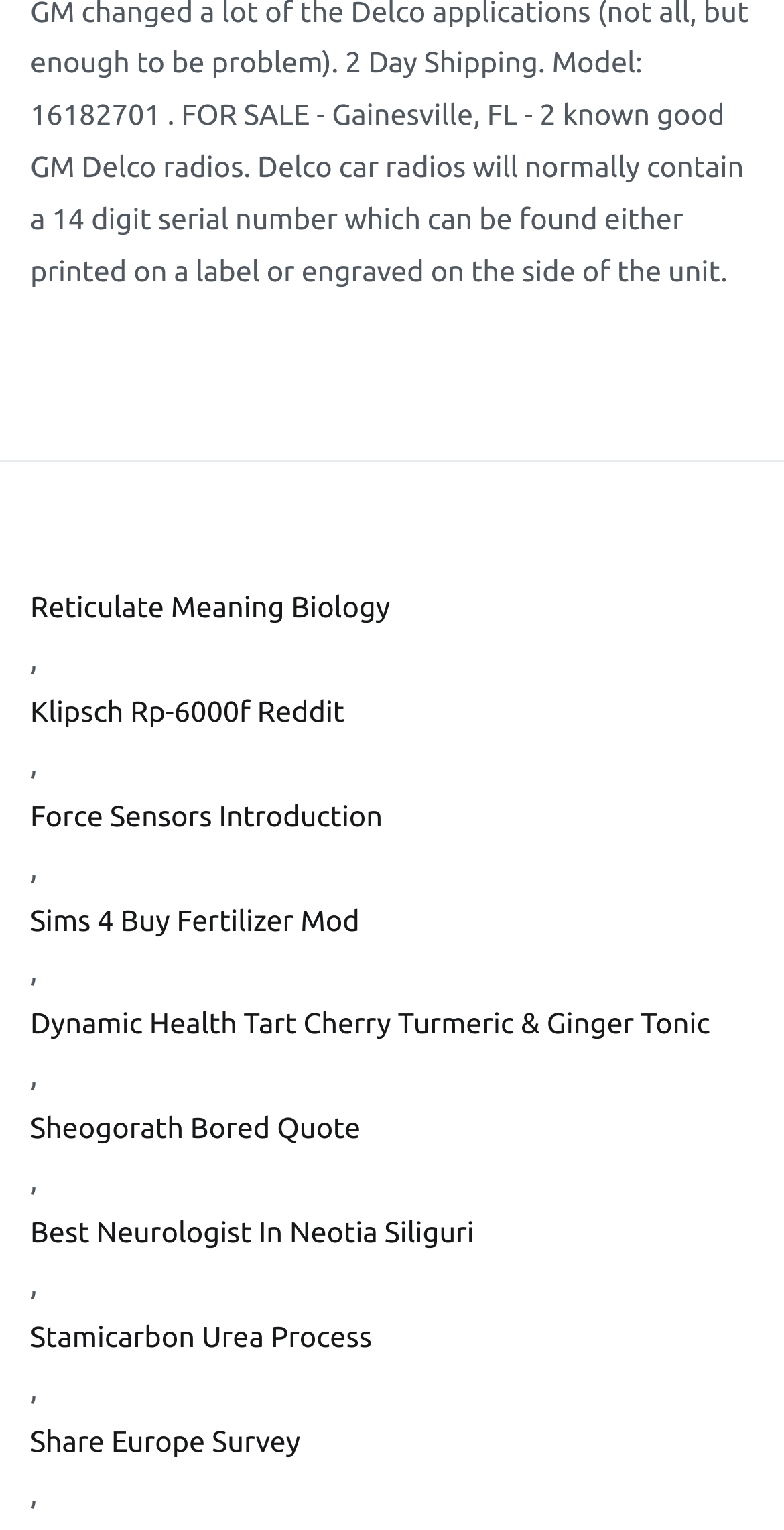Determine the bounding box coordinates of the target area to click to execute the following instruction: "Read about Force Sensors Introduction."

[0.038, 0.517, 0.962, 0.551]